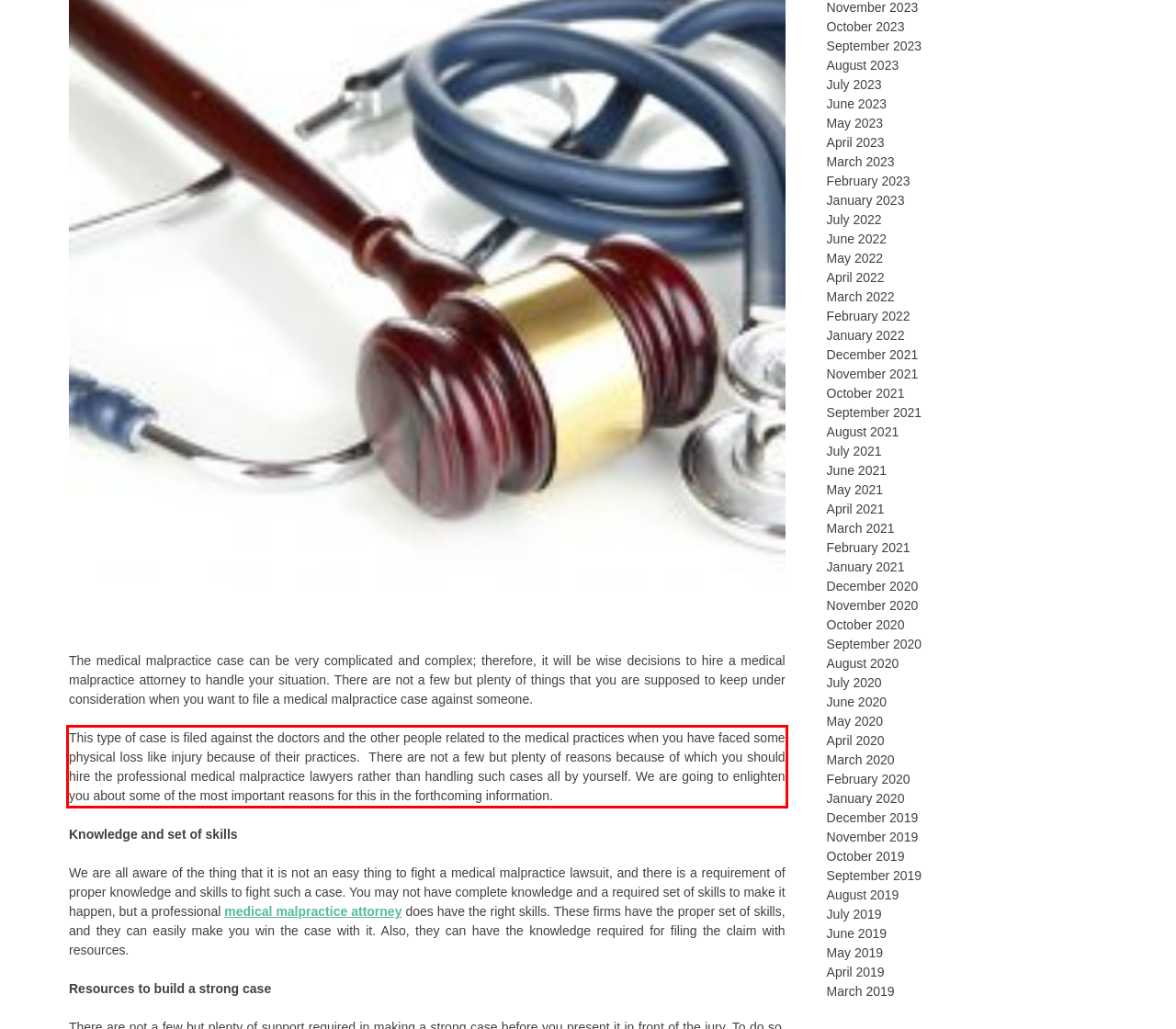Extract and provide the text found inside the red rectangle in the screenshot of the webpage.

This type of case is filed against the doctors and the other people related to the medical practices when you have faced some physical loss like injury because of their practices. There are not a few but plenty of reasons because of which you should hire the professional medical malpractice lawyers rather than handling such cases all by yourself. We are going to enlighten you about some of the most important reasons for this in the forthcoming information.